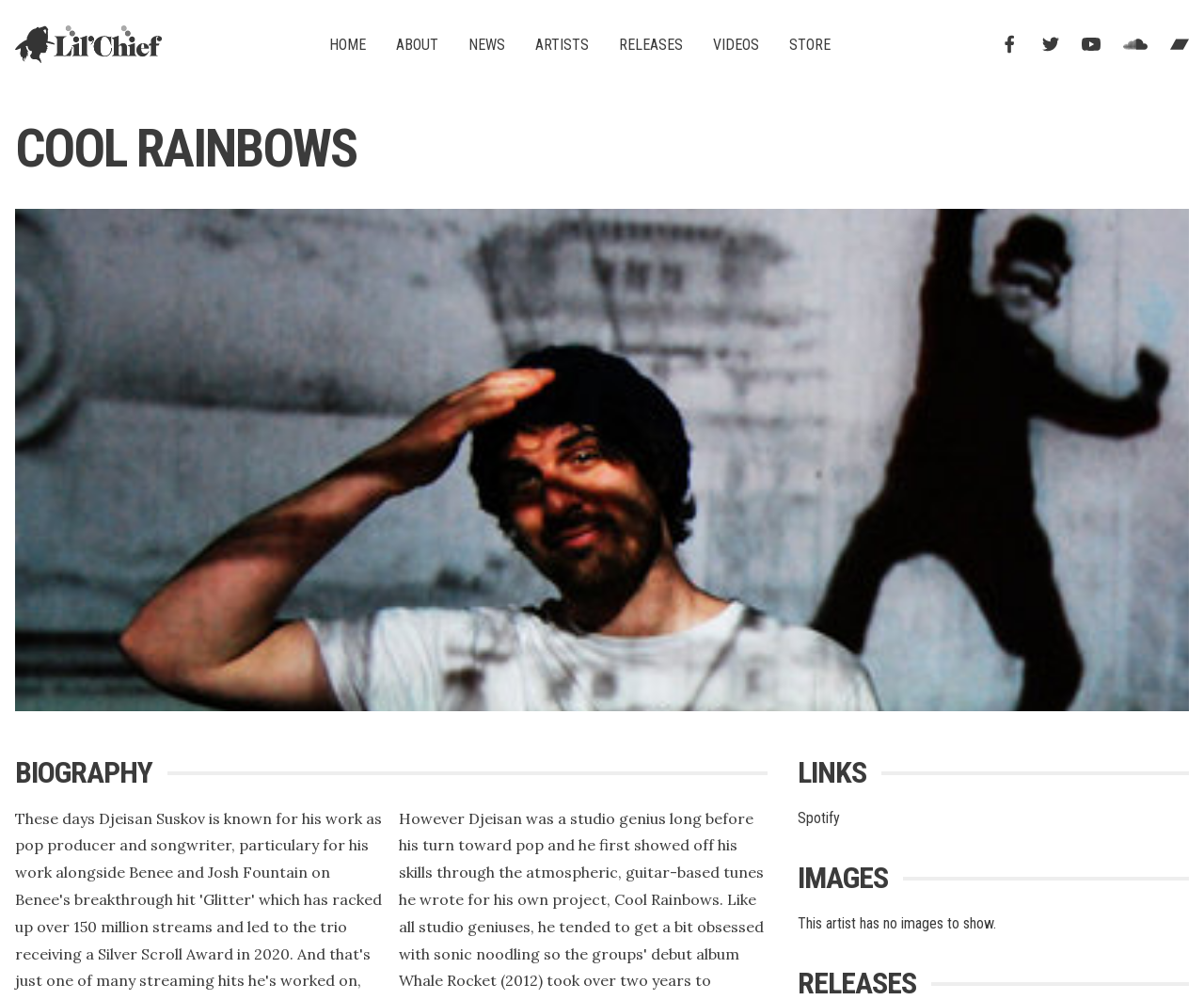Using the description "Lil' Chief Records", predict the bounding box of the relevant HTML element.

[0.012, 0.025, 0.134, 0.065]